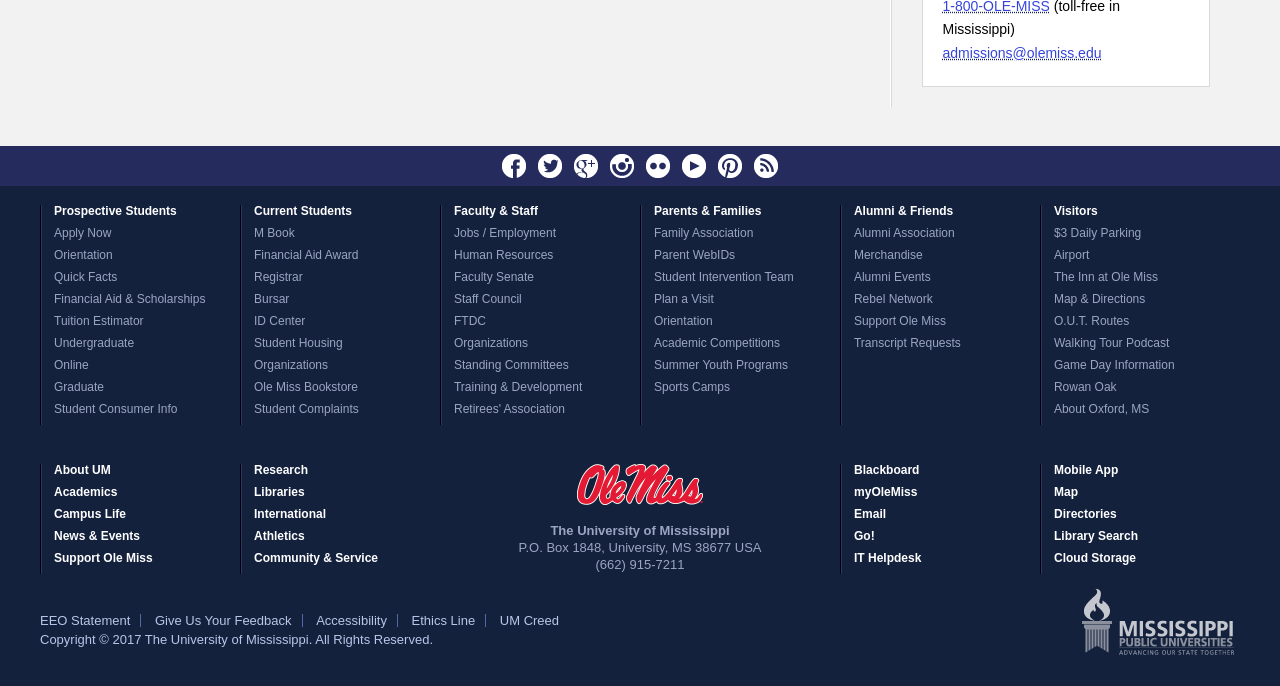How many social media links are available?
Please provide a comprehensive answer based on the visual information in the image.

I counted the number of social media links available on the webpage, which are Facebook, Twitter, Google+, Instagram, Flickr, Youtube, Pinterest, and News Feed, totaling 9 links.